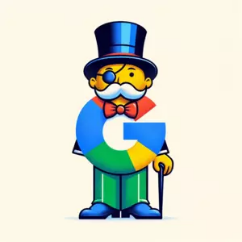What colors are used in the Google logo?
Based on the image, give a concise answer in the form of a single word or short phrase.

Yellow, blue, green, and red